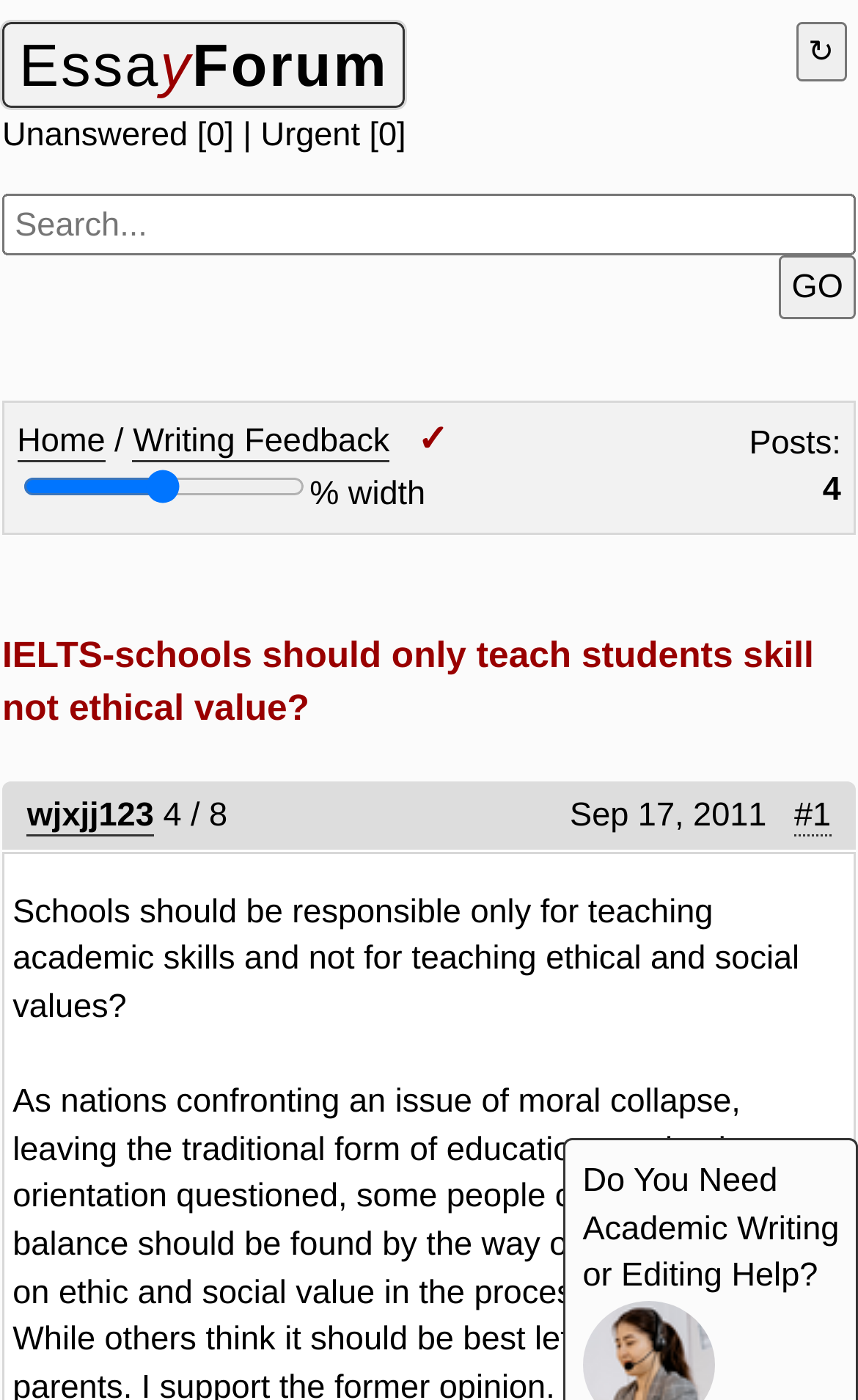Please find the bounding box for the following UI element description. Provide the coordinates in (top-left x, top-left y, bottom-right x, bottom-right y) format, with values between 0 and 1: EssayForum

[0.003, 0.015, 0.472, 0.077]